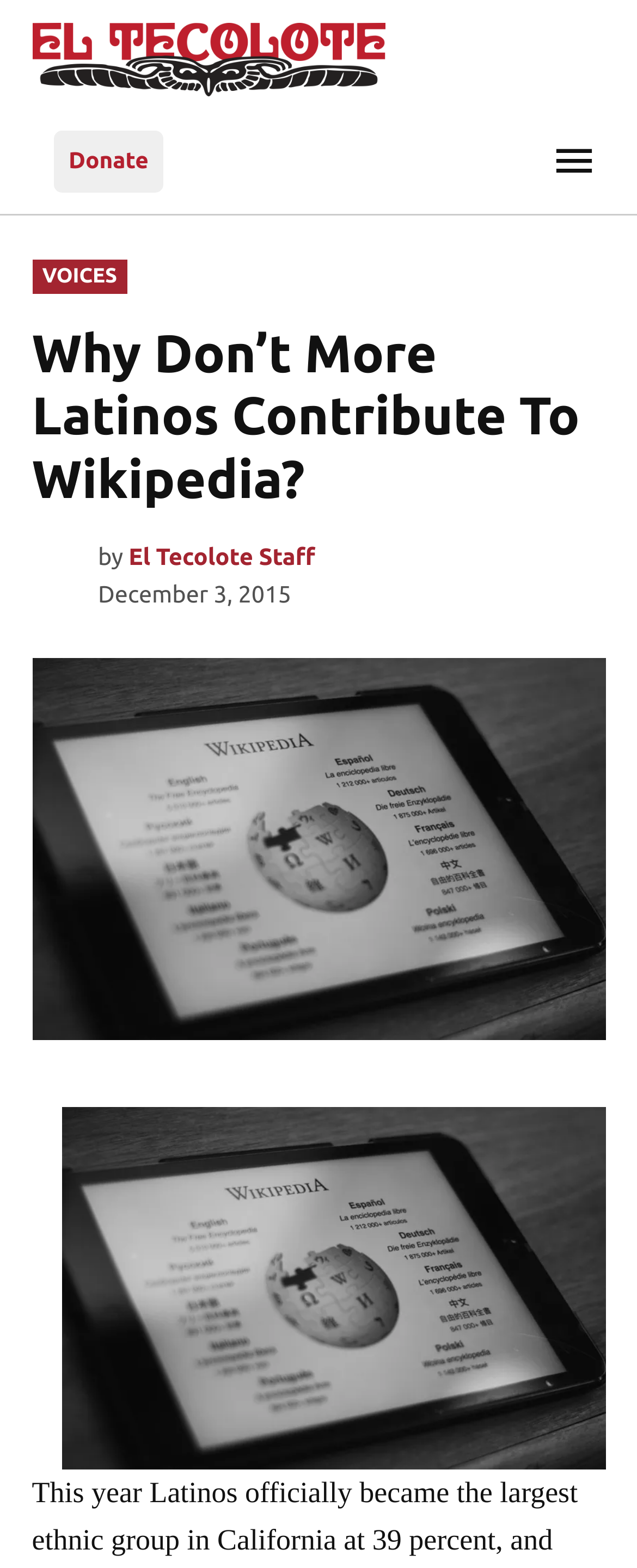Who is the author of the article?
Answer with a single word or phrase, using the screenshot for reference.

El Tecolote Staff